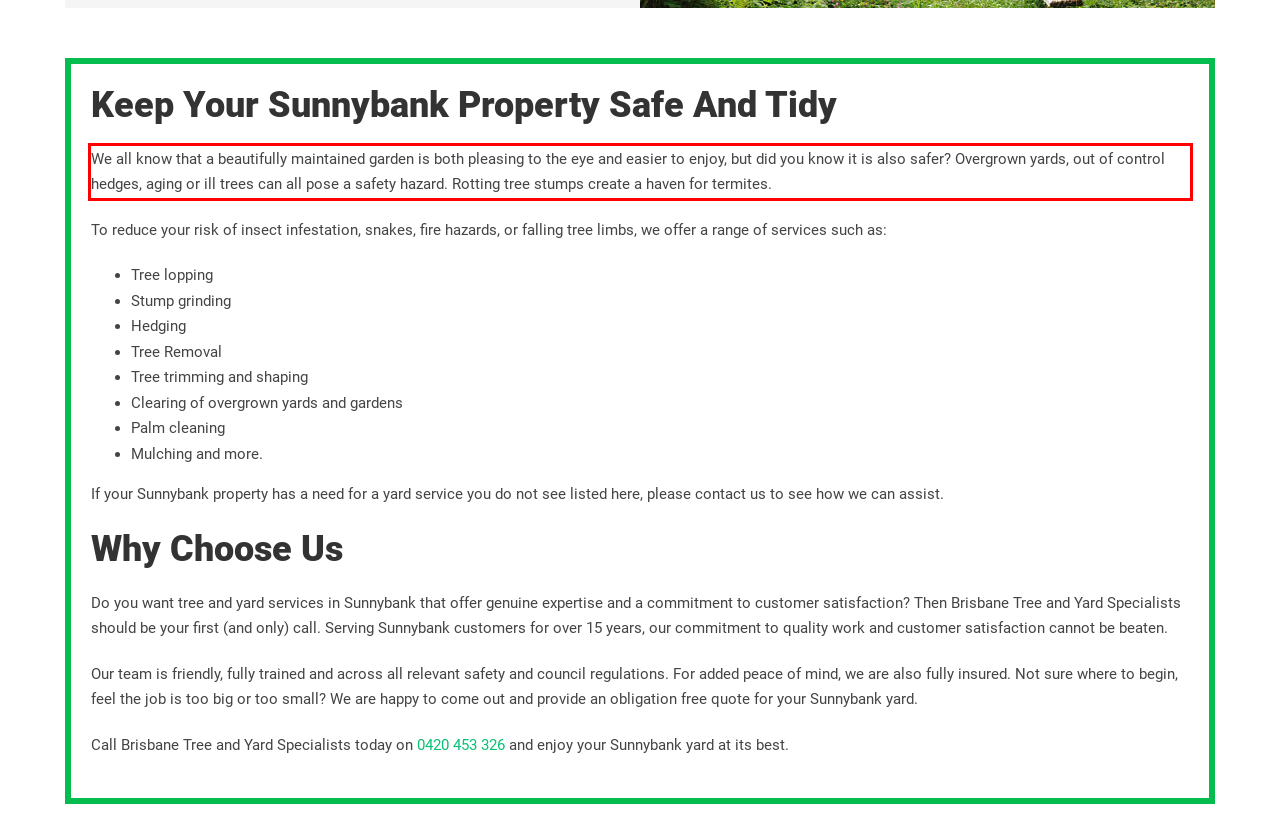Given a screenshot of a webpage containing a red bounding box, perform OCR on the text within this red bounding box and provide the text content.

We all know that a beautifully maintained garden is both pleasing to the eye and easier to enjoy, but did you know it is also safer? Overgrown yards, out of control hedges, aging or ill trees can all pose a safety hazard. Rotting tree stumps create a haven for termites.